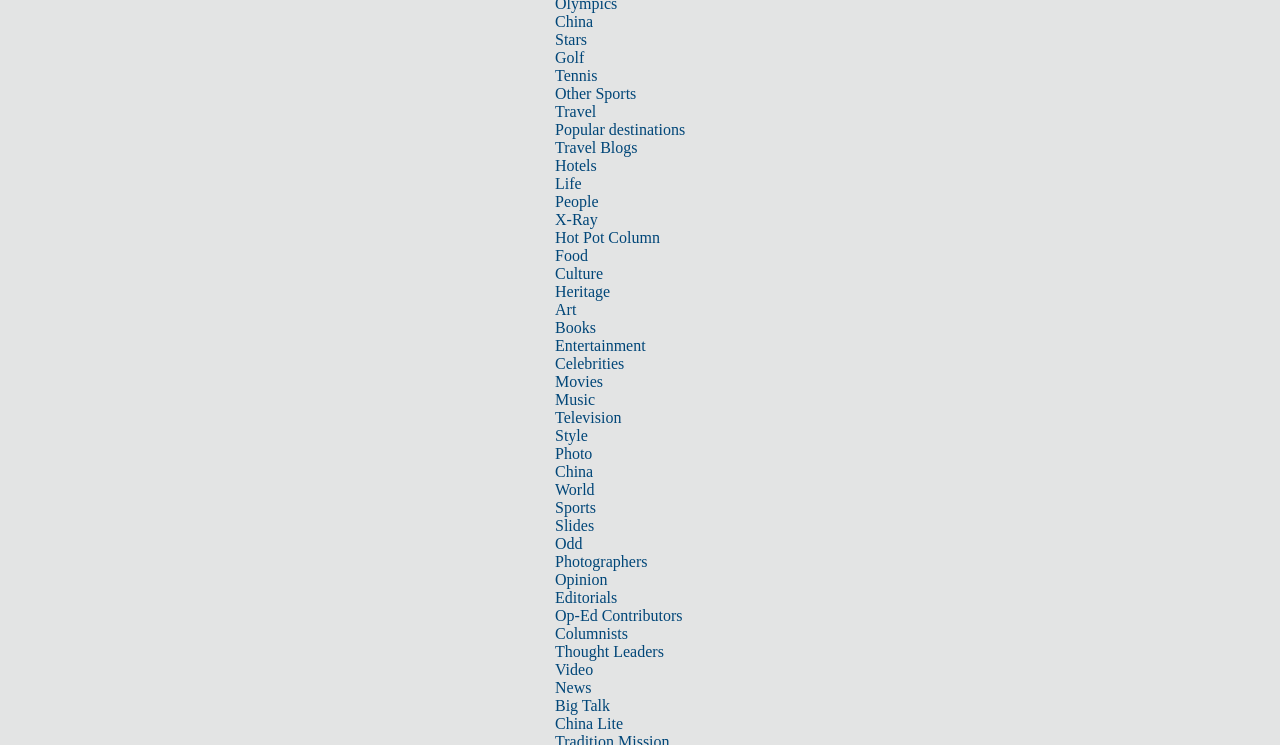Provide the bounding box coordinates of the HTML element this sentence describes: "Hot Pot Column". The bounding box coordinates consist of four float numbers between 0 and 1, i.e., [left, top, right, bottom].

[0.434, 0.307, 0.516, 0.33]